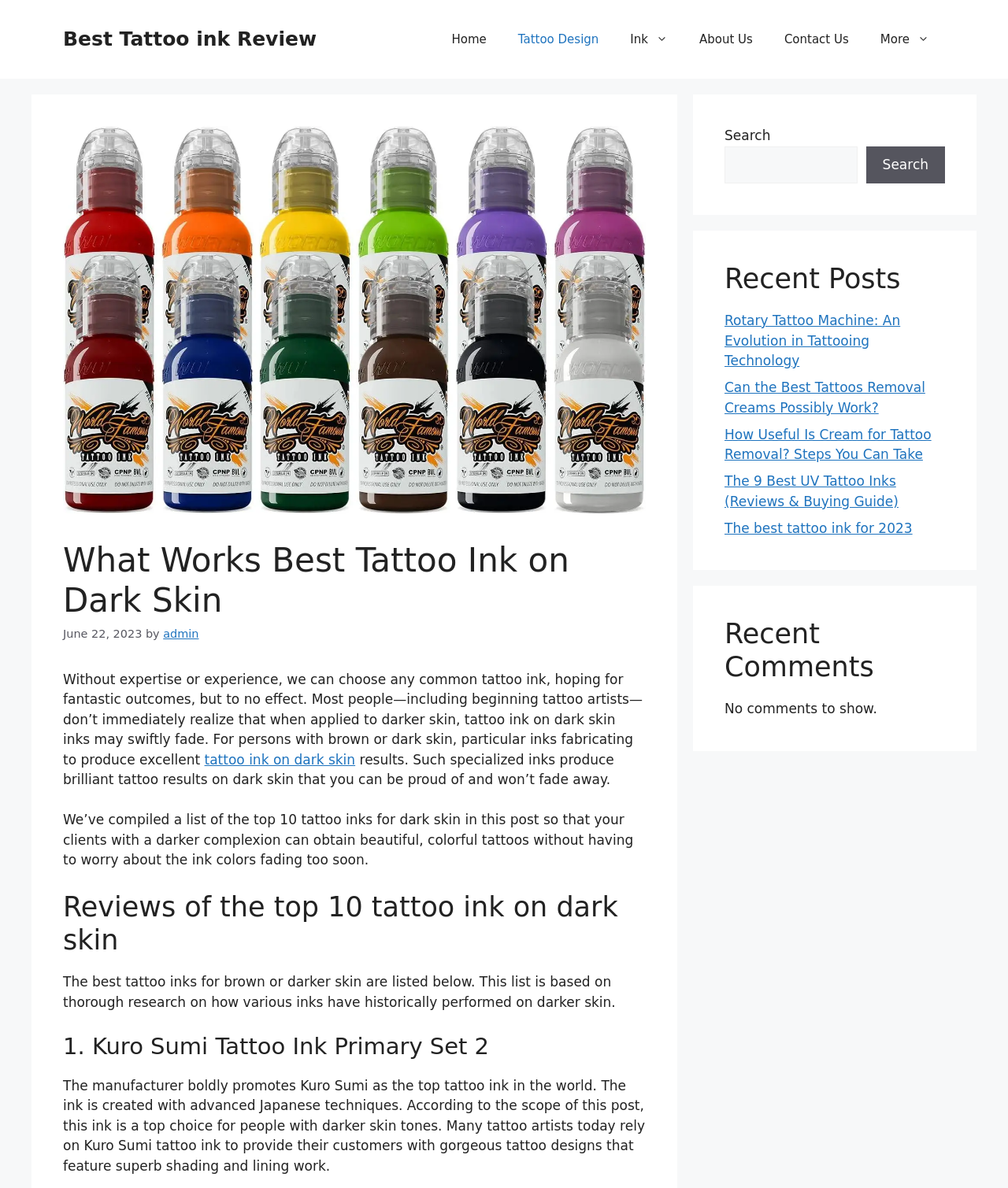Analyze the image and provide a detailed answer to the question: What is the section below the search bar?

Below the search bar, there is a section titled 'Recent Posts' that lists several links to recent articles or blog posts, including 'Rotary Tattoo Machine: An Evolution in Tattooing Technology' and 'The 9 Best UV Tattoo Inks (Reviews & Buying Guide)'.